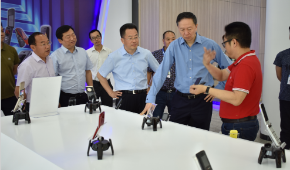Explain the details of the image comprehensively.

The image captures a moment during a corporate or technology showcase event, where a group of business professionals engages in a discussion. In the forefront, a presenter in a red shirt appears to be explaining a product or technology to several attentive individuals. Among those gathered, two figures in light blue shirts seem particularly focused on the demonstration occurring at the table. 

The setting features a sleek, modern design with a well-lit table displaying various technical devices, presumably related to advanced manufacturing or quality testing. The background suggests an active environment, with additional attendees visible, indicating a productive and interactive atmosphere. This scene exemplifies collaborative dialogue and showcases the commitment to innovation within the technology sector.